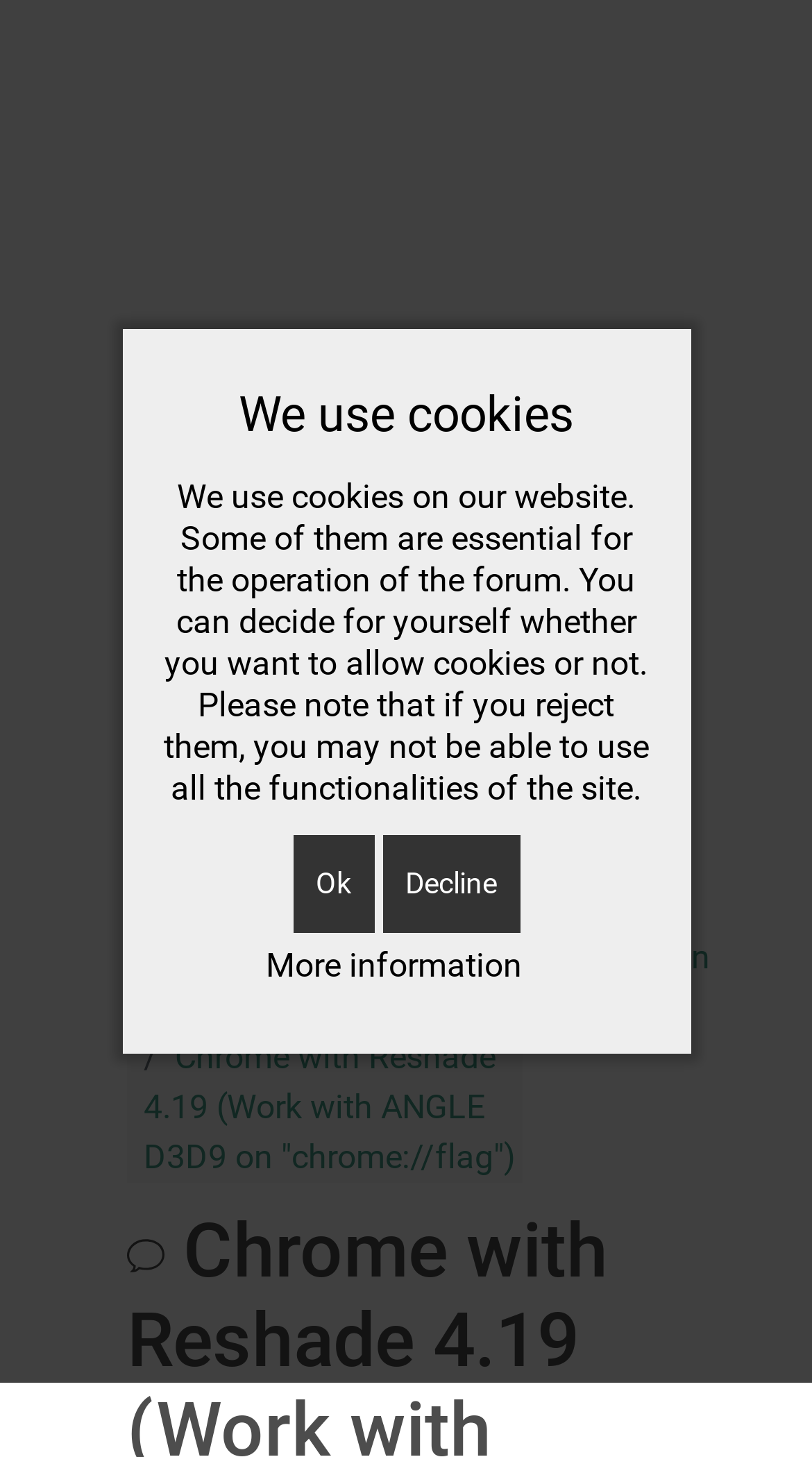What is the topic of the current discussion?
Look at the image and respond with a one-word or short-phrase answer.

Chrome with Reshade 4.19